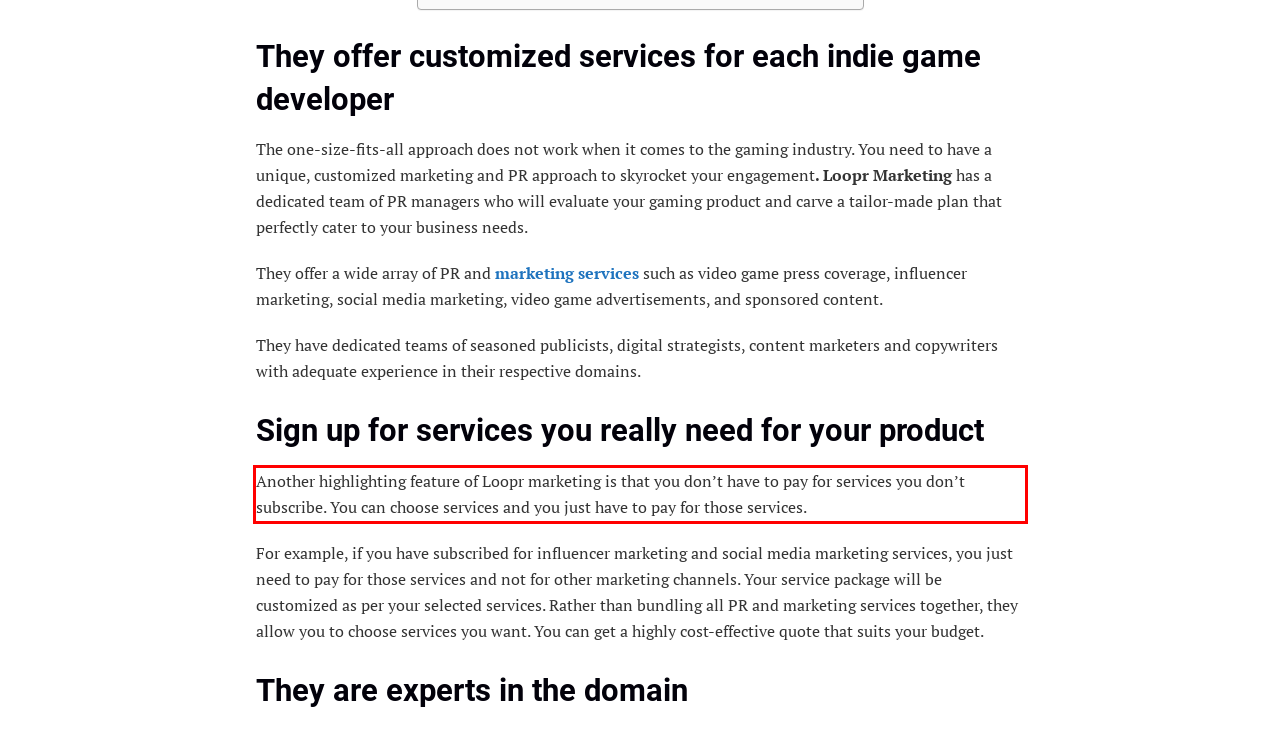Please use OCR to extract the text content from the red bounding box in the provided webpage screenshot.

Another highlighting feature of Loopr marketing is that you don’t have to pay for services you don’t subscribe. You can choose services and you just have to pay for those services.